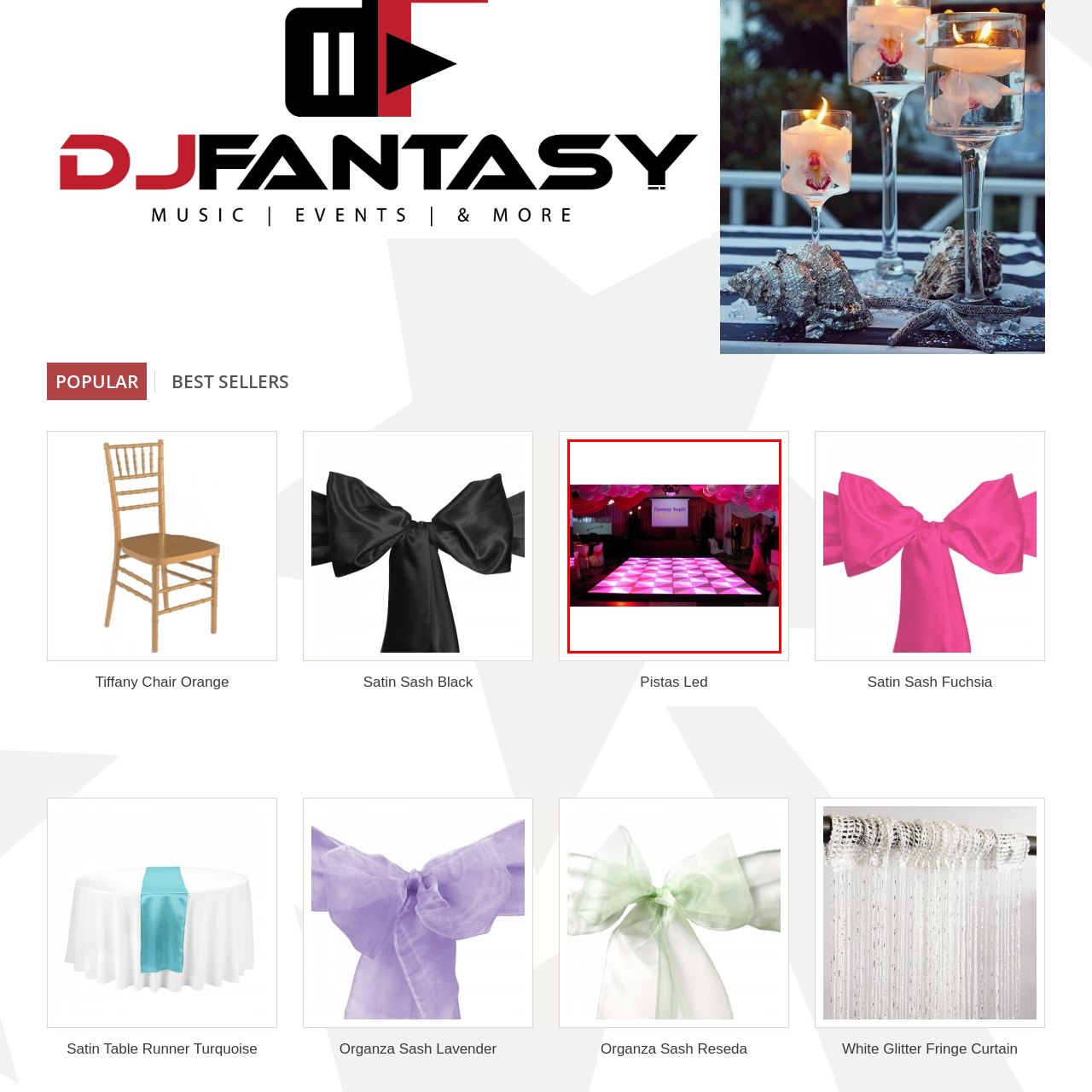Examine the image within the red boundary and respond with a single word or phrase to the question:
What is displayed on the projector above the dance floor?

Fantasy Supply